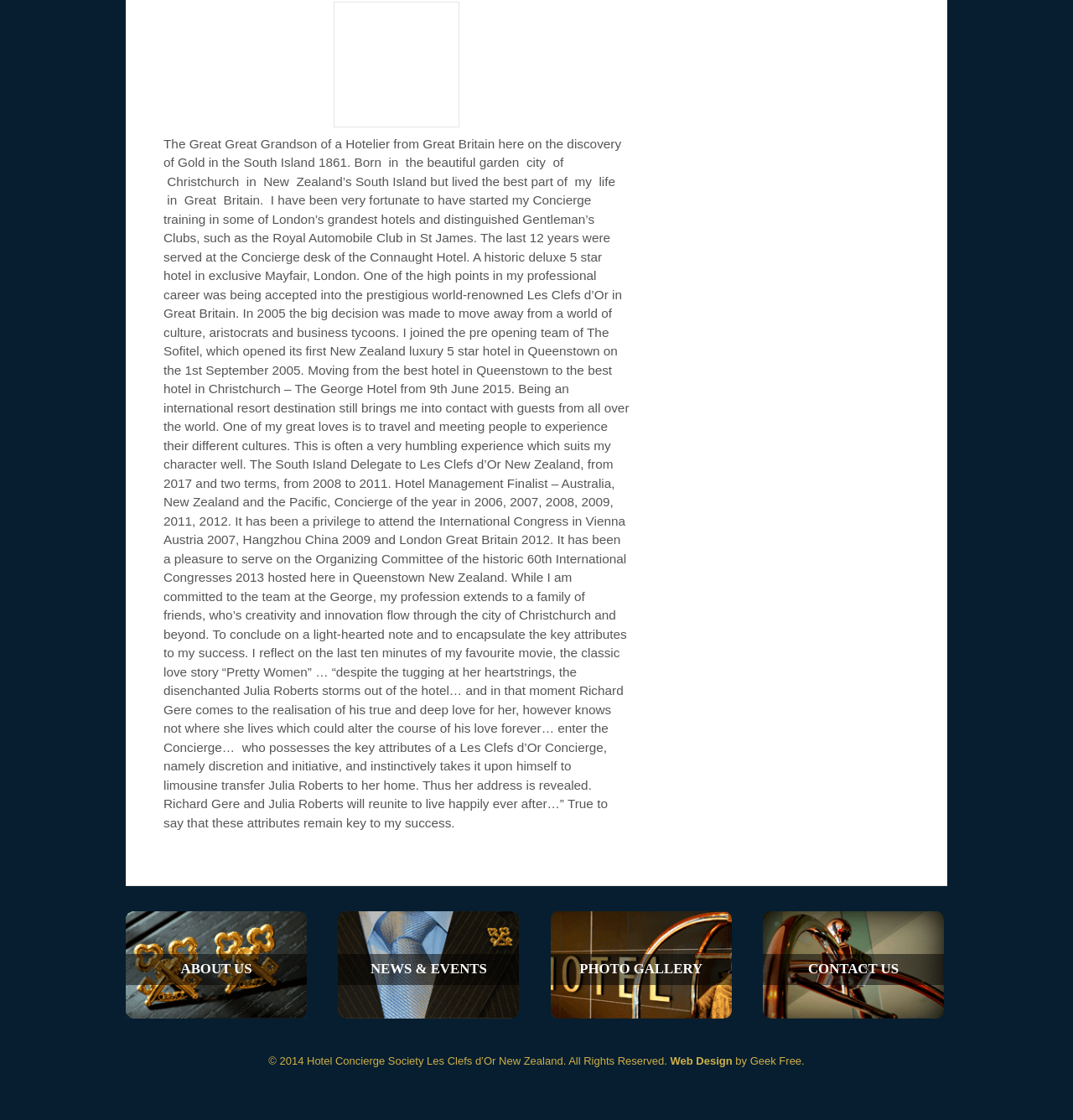Please provide the bounding box coordinates for the element that needs to be clicked to perform the following instruction: "view NEWS & EVENTS". The coordinates should be given as four float numbers between 0 and 1, i.e., [left, top, right, bottom].

[0.315, 0.852, 0.484, 0.88]